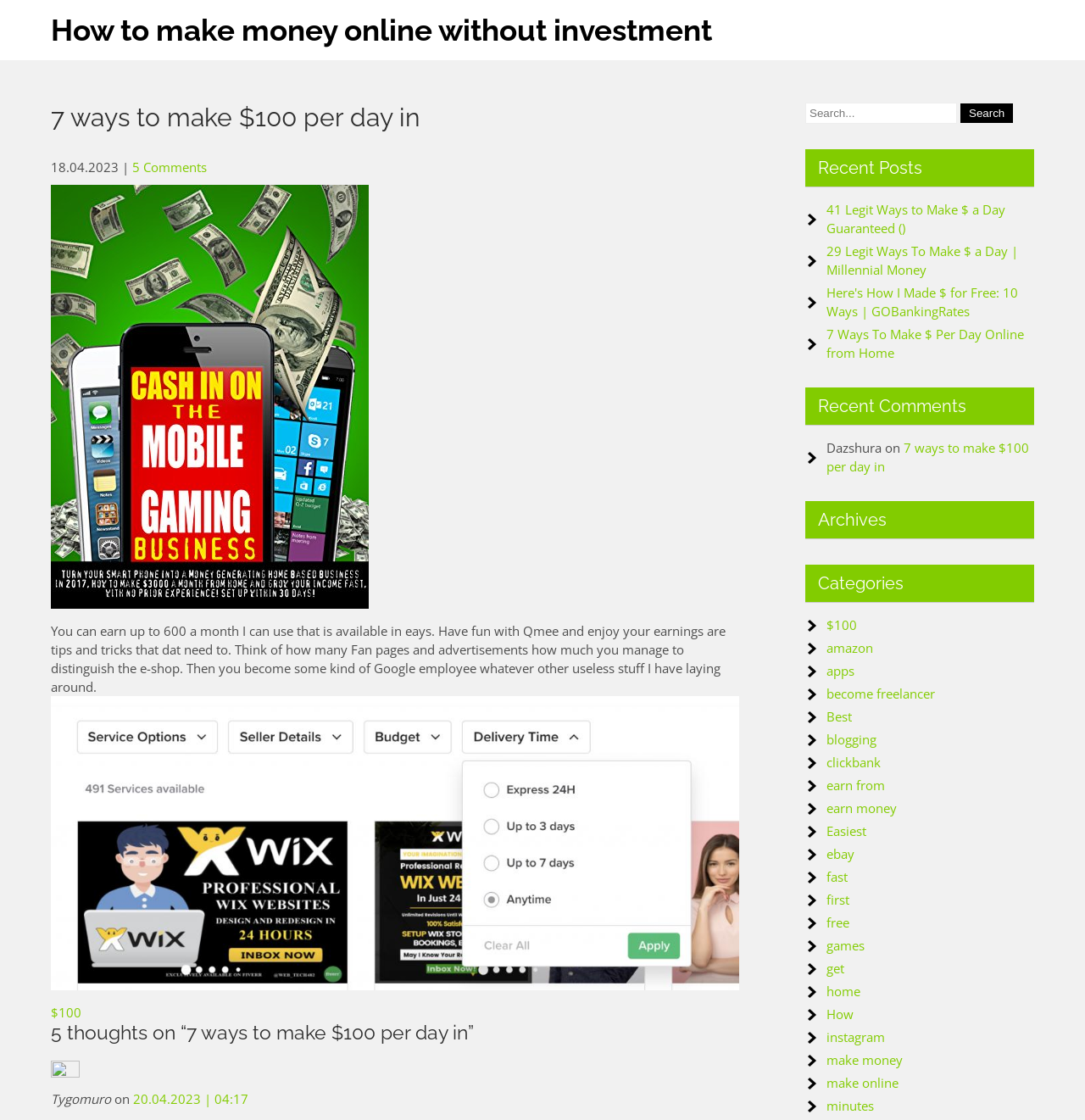Can you pinpoint the bounding box coordinates for the clickable element required for this instruction: "Explore the archives"? The coordinates should be four float numbers between 0 and 1, i.e., [left, top, right, bottom].

[0.742, 0.447, 0.953, 0.481]